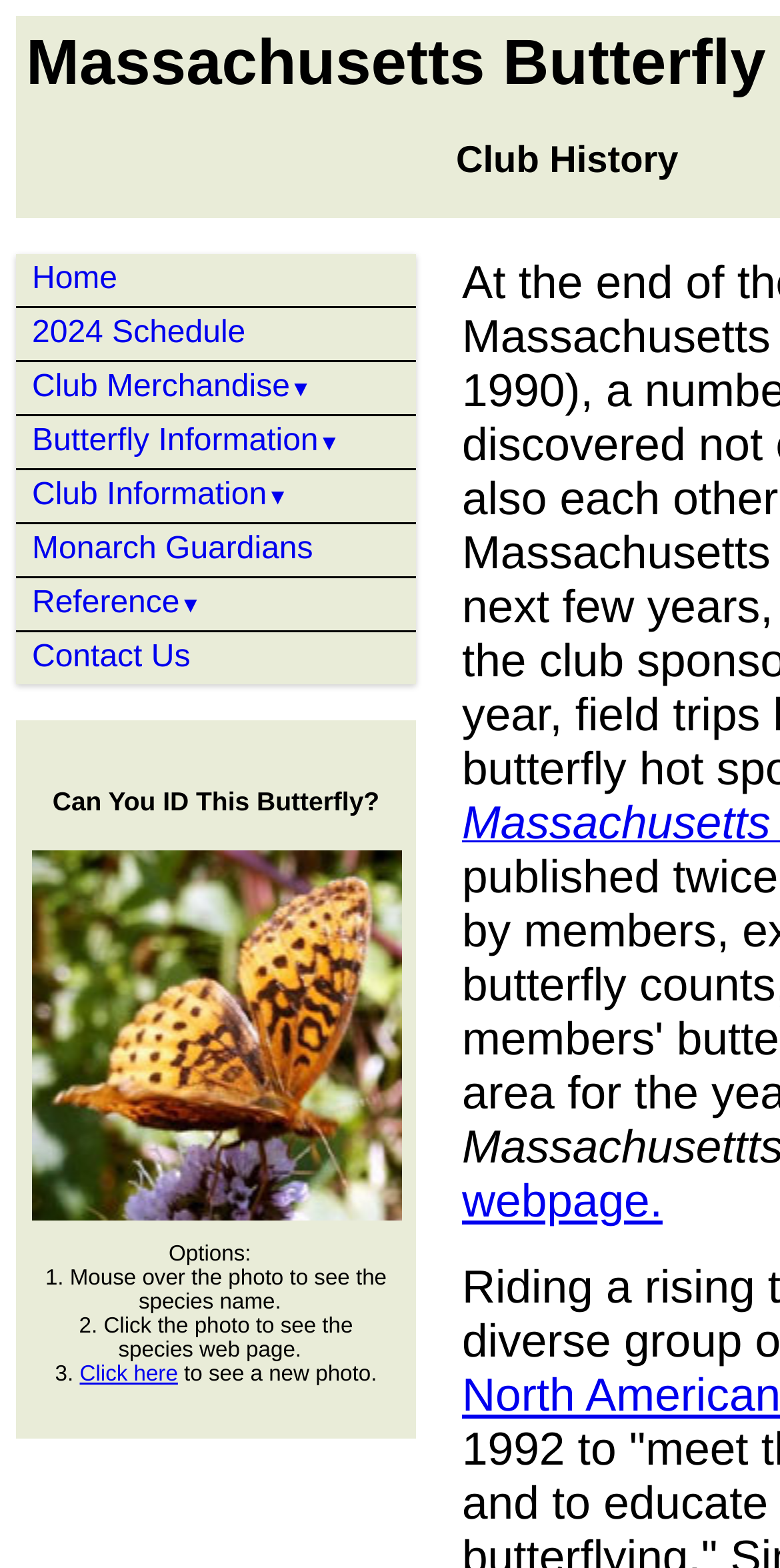What is the main topic of this website?
Using the image as a reference, give an elaborate response to the question.

Based on the various links and sections on the webpage, it appears that the main topic of this website is butterflies, specifically the Massachusetts Butterfly Club and related information.